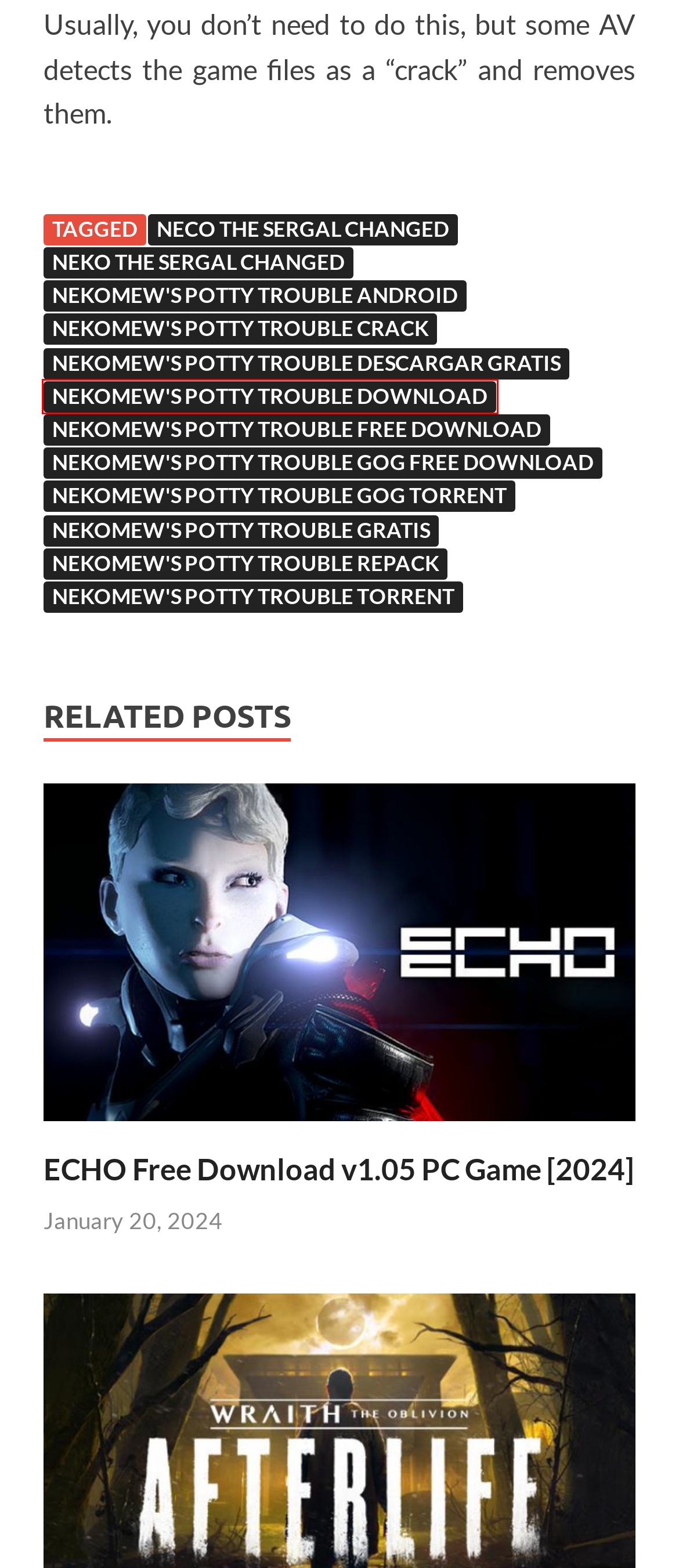You have a screenshot showing a webpage with a red bounding box around a UI element. Choose the webpage description that best matches the new page after clicking the highlighted element. Here are the options:
A. nekomew's potty trouble download Archives » STEAMUNLOCKED
B. Nekomew's Potty Trouble Torrent Archives » STEAMUNLOCKED
C. ECHO Free Download v1.05 PC Game [2024] » STEAMUNLOCKED
D. Nekomew's Potty Trouble REPACK Archives » STEAMUNLOCKED
E. neko the sergal changed Archives » STEAMUNLOCKED
F. Nekomew's Potty Trouble Free Download Archives » STEAMUNLOCKED
G. nekomew's potty trouble gratis Archives » STEAMUNLOCKED
H. nekomew's potty trouble descargar gratis Archives » STEAMUNLOCKED

A